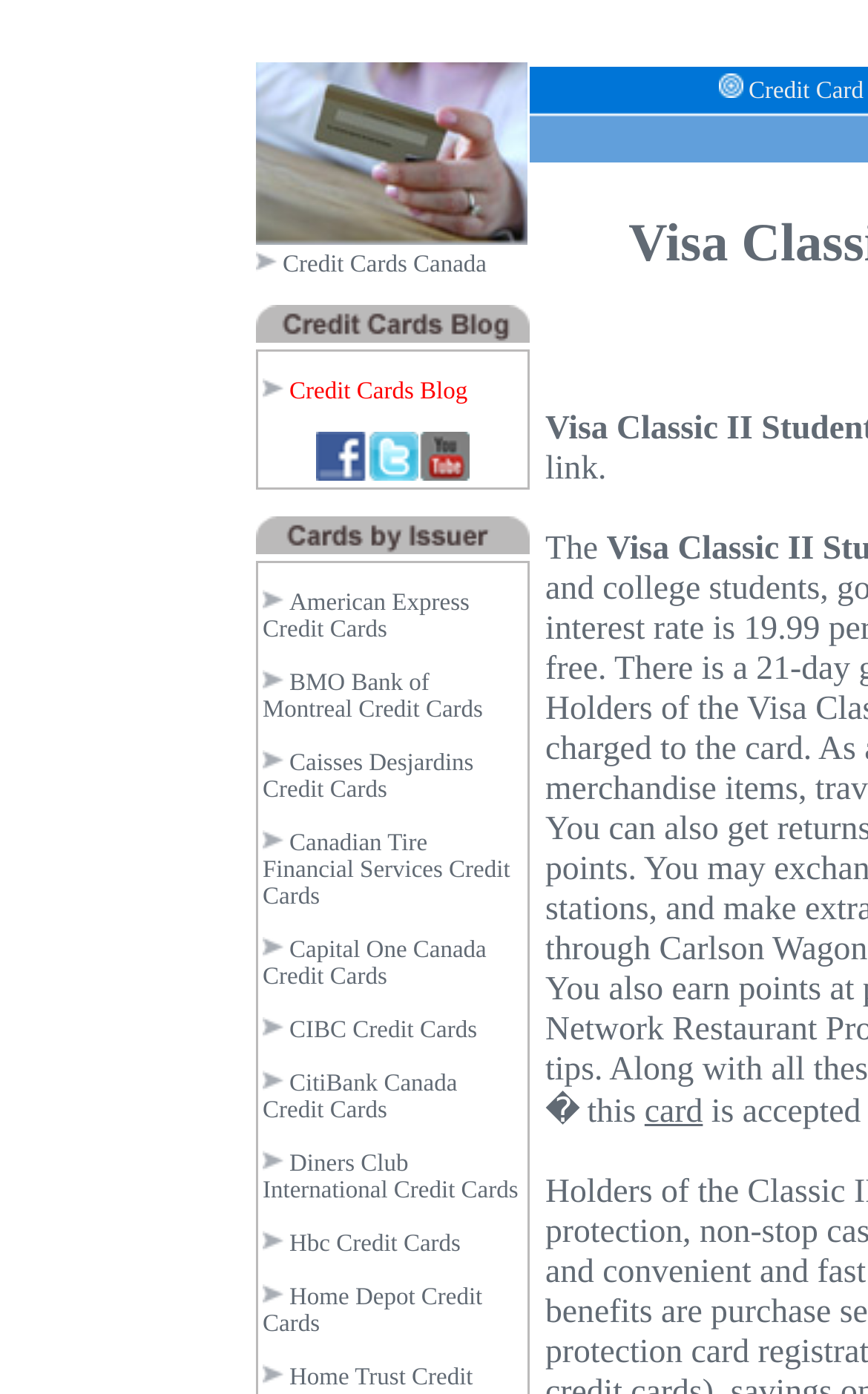What is the purpose of the links on this webpage?
Refer to the screenshot and deliver a thorough answer to the question presented.

The links on this webpage are related to different credit cards and banks, and they seem to be organized in a way that allows users to compare and contrast different credit card options. This suggests that the purpose of the links is to facilitate comparison and research.